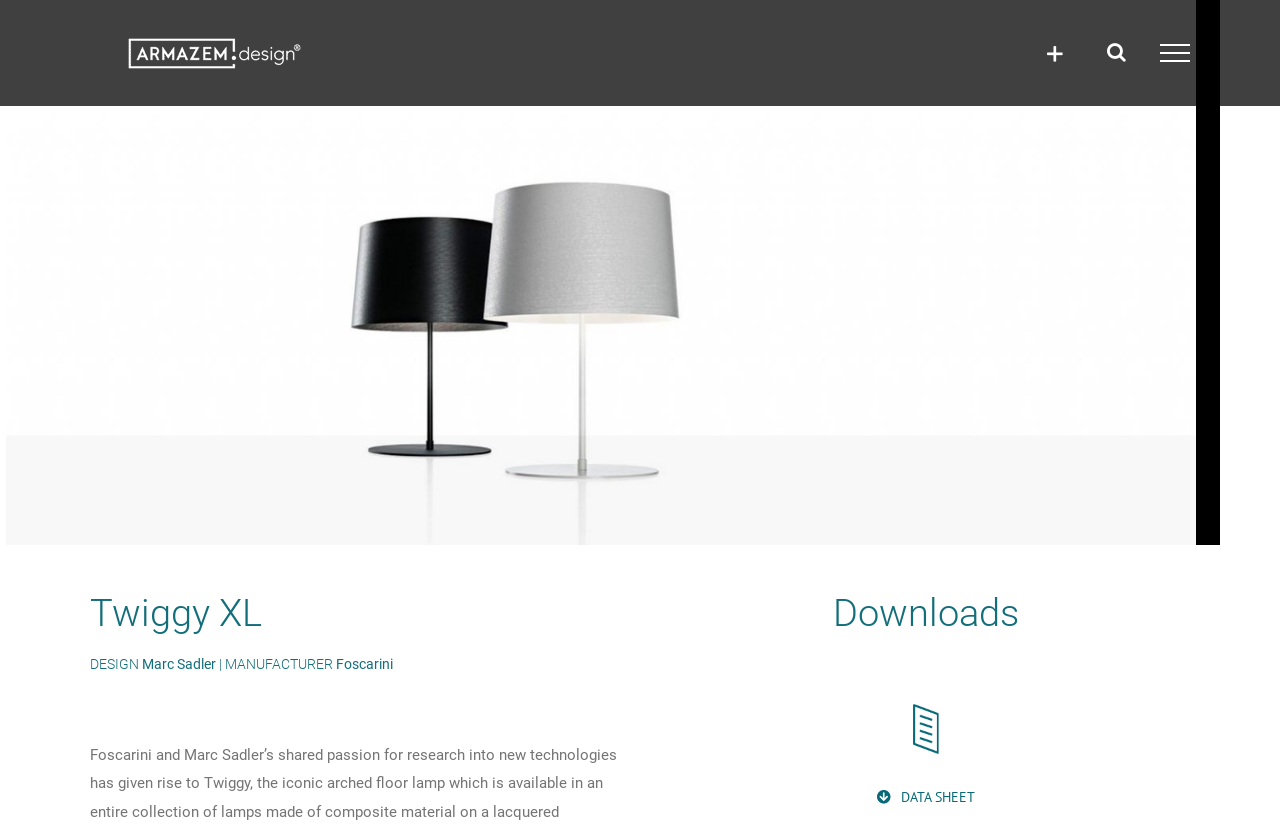What is the material of the base of the lamp?
Provide a thorough and detailed answer to the question.

The description mentions that the lamp has a lacquered fibreglass base, which is lightweight and compact.